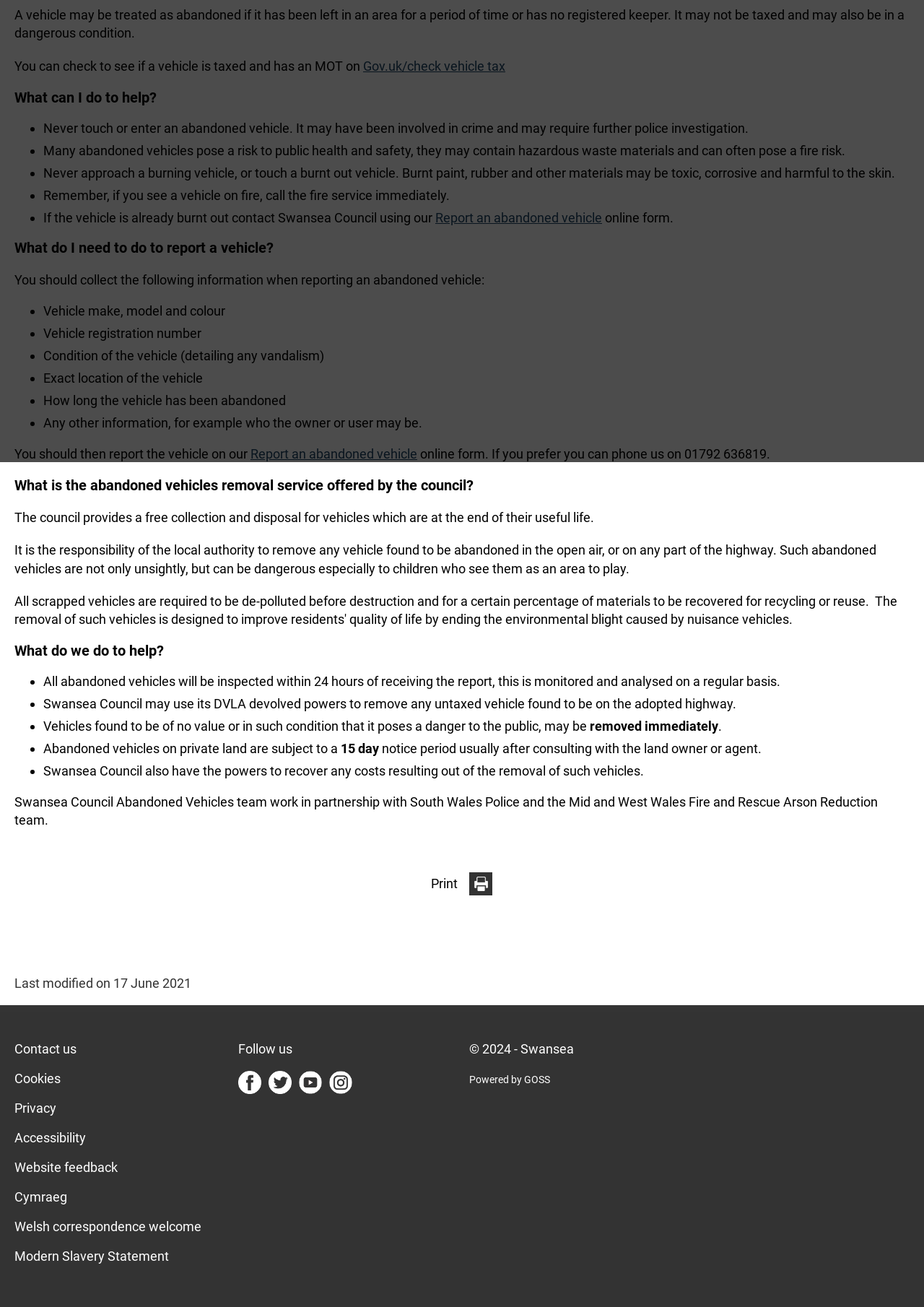Predict the bounding box coordinates for the UI element described as: "Report an abandoned vehicle". The coordinates should be four float numbers between 0 and 1, presented as [left, top, right, bottom].

[0.271, 0.341, 0.452, 0.353]